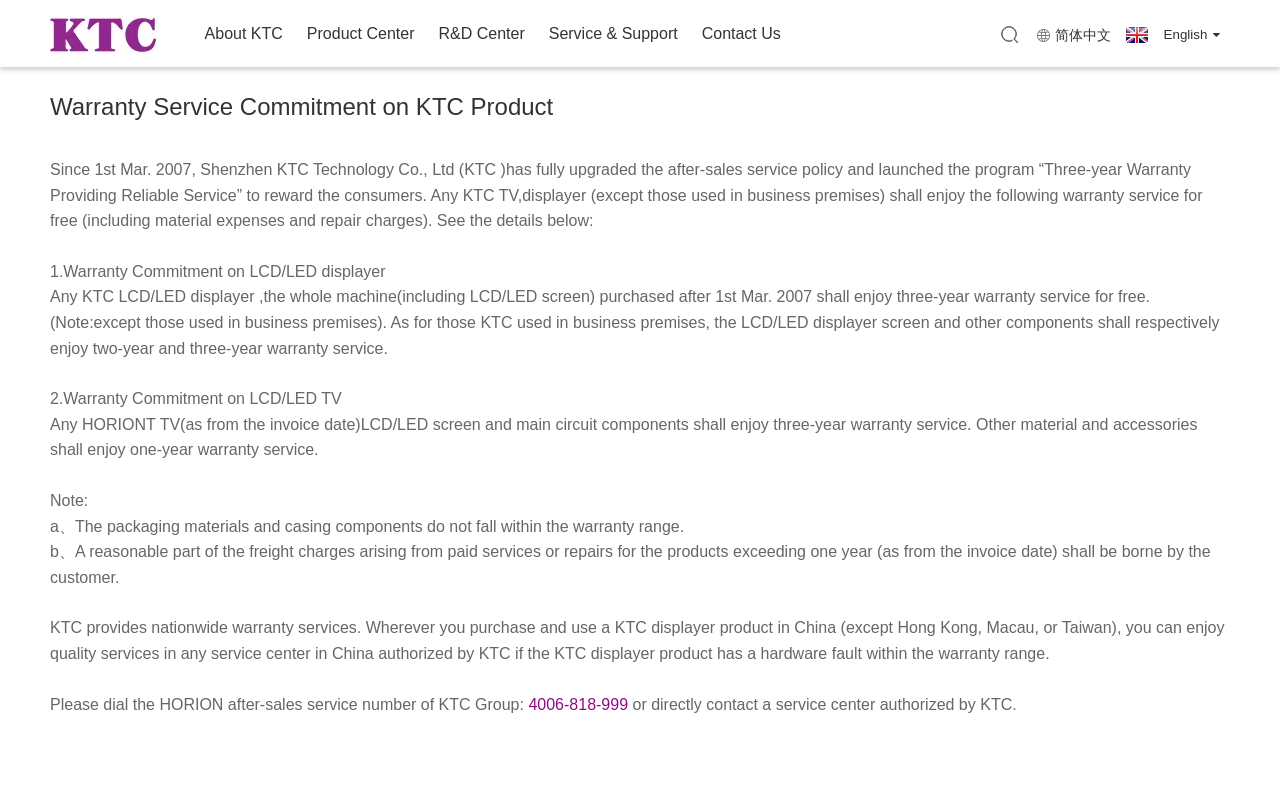Determine the bounding box coordinates of the element that should be clicked to execute the following command: "Contact Us".

[0.547, 0.0, 0.612, 0.082]